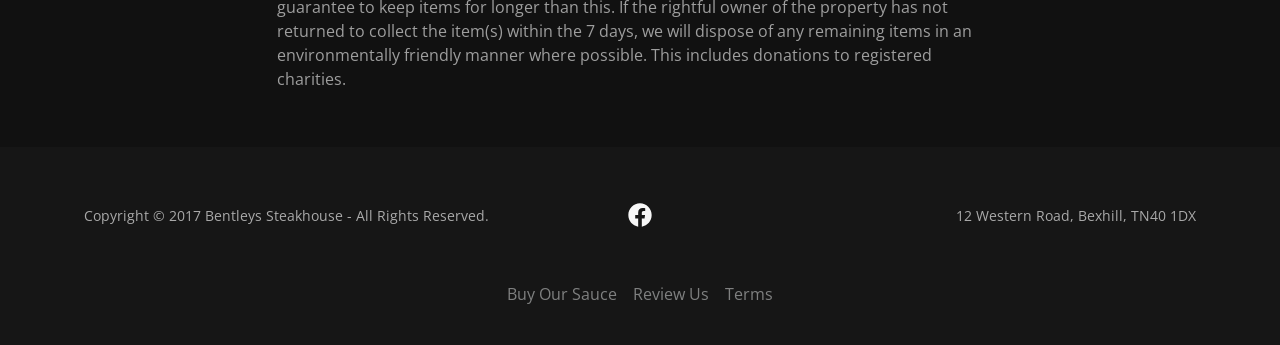How many social media links are present?
Please provide a single word or phrase answer based on the image.

1